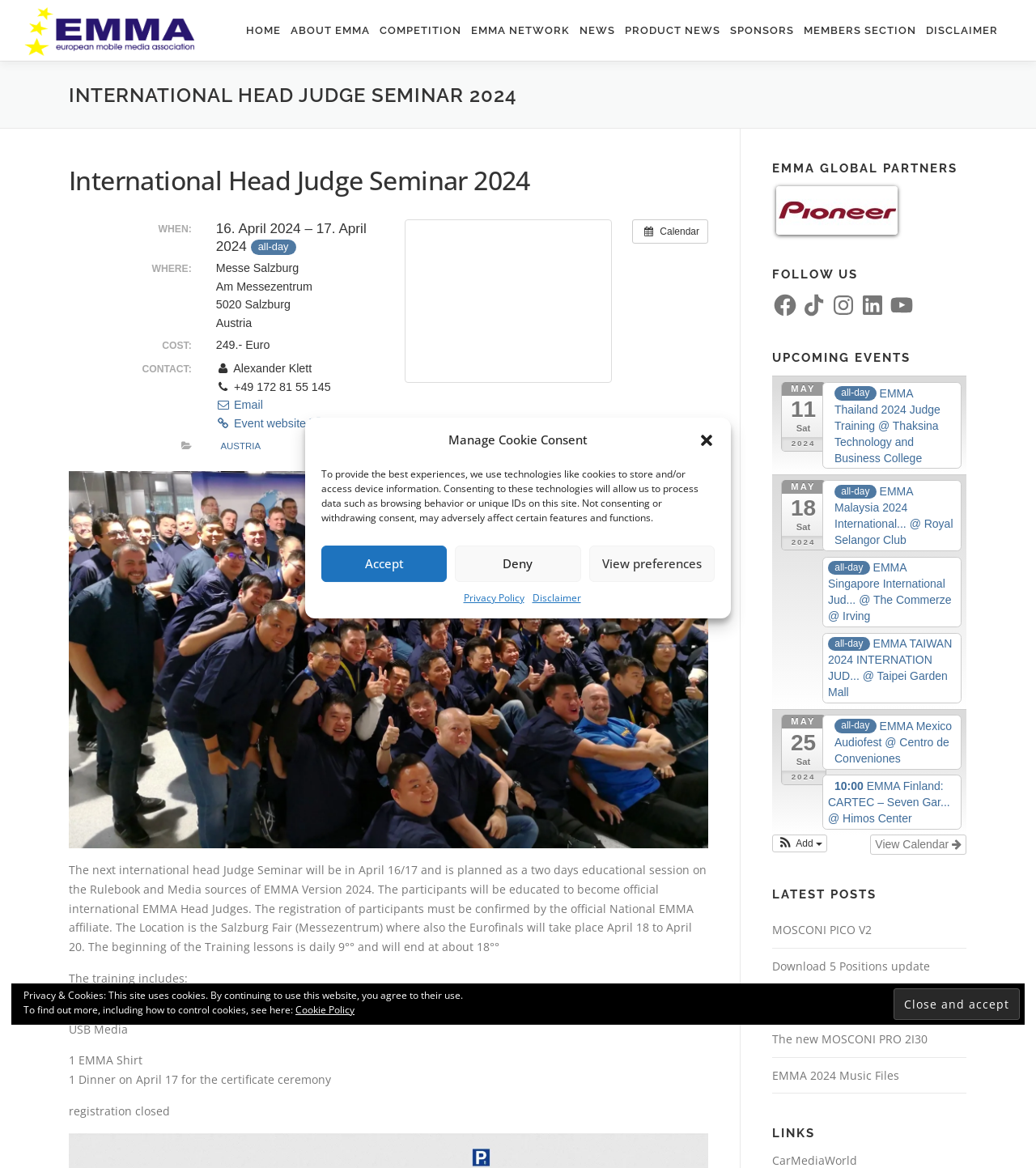Provide the bounding box coordinates of the HTML element this sentence describes: "Disclaimer".

[0.87, 0.052, 0.999, 0.082]